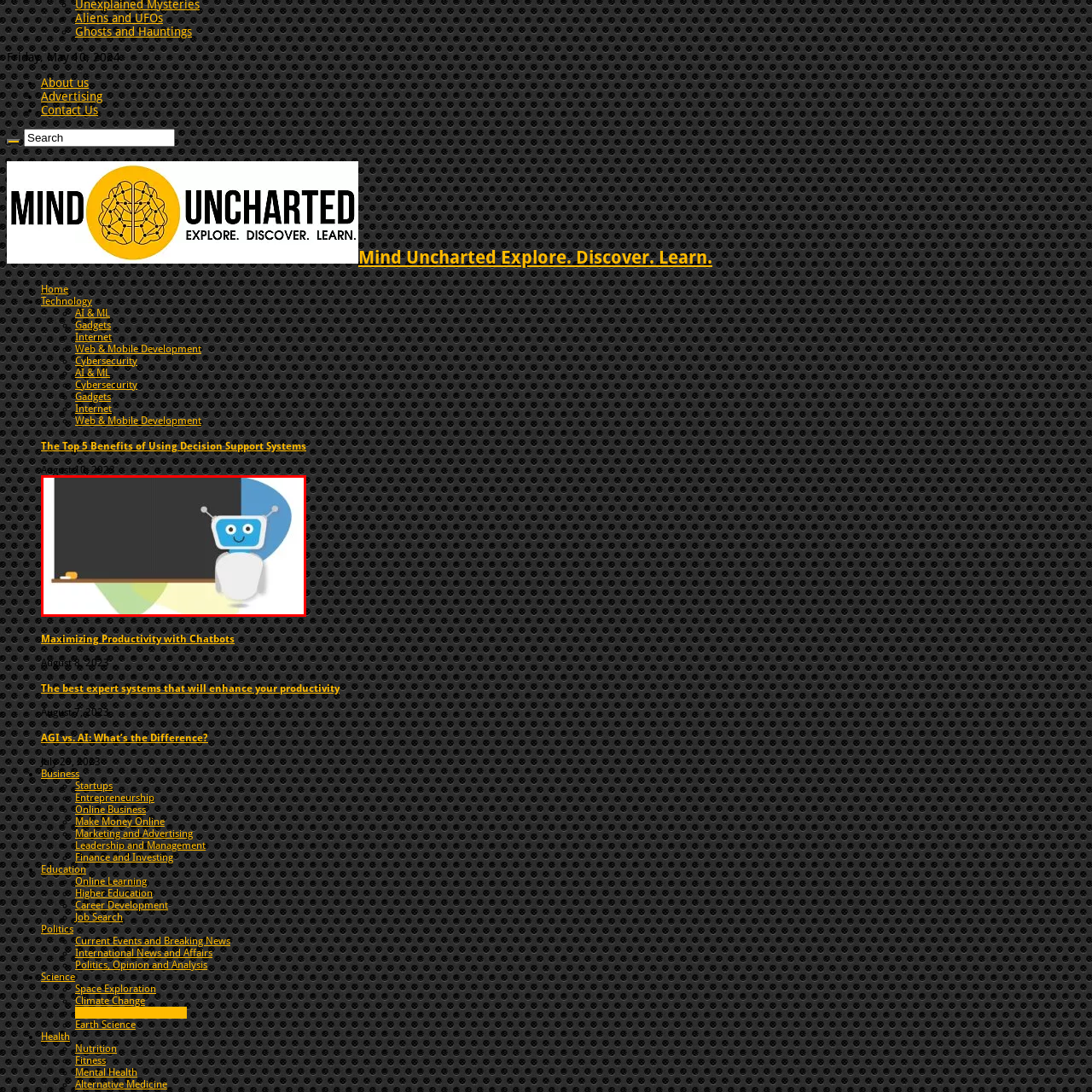Observe the image framed by the red bounding box and present a detailed answer to the following question, relying on the visual data provided: What is the atmosphere of the image?

The image features a cheerful robot, colorful abstract shapes in the background, and an educational setting, all of which combine to create an overall positive and engaging atmosphere, aligning with the theme of maximizing productivity with chatbots in a fun and interactive way.